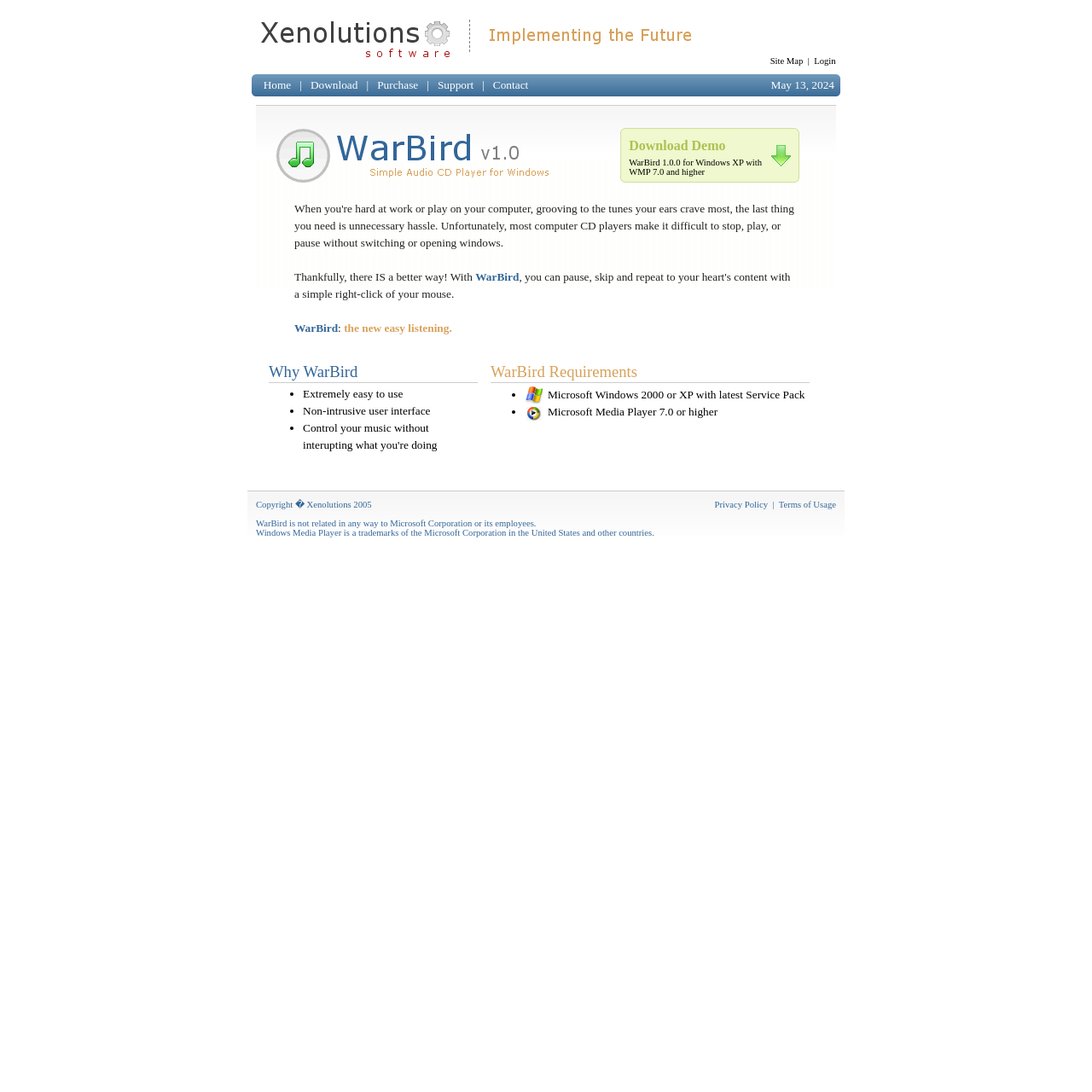Use a single word or phrase to respond to the question:
What is the name of the software being promoted?

WarBird